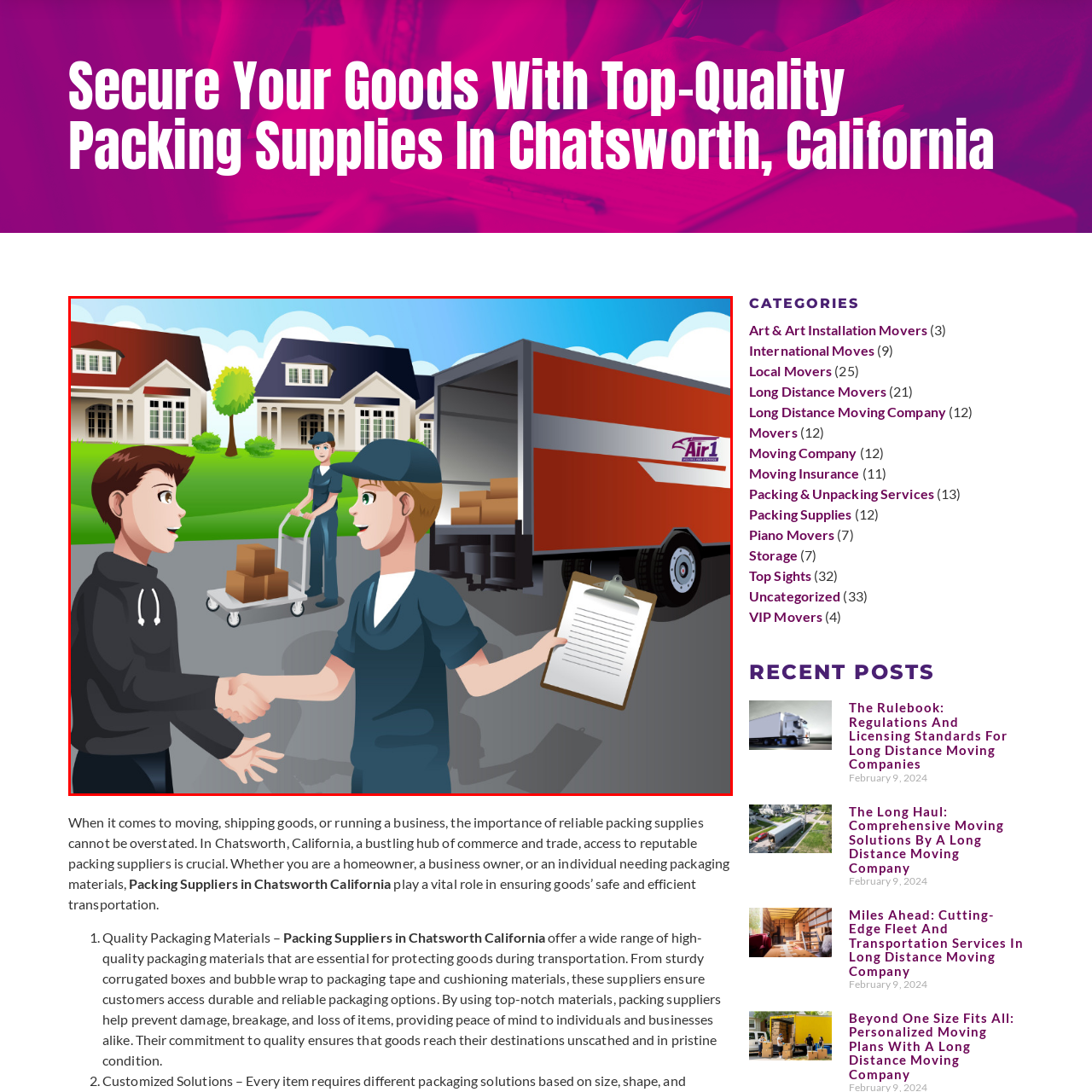Please look at the image highlighted by the red bounding box and provide a single word or phrase as an answer to this question:
Where is the moving service located?

Chatsworth, California